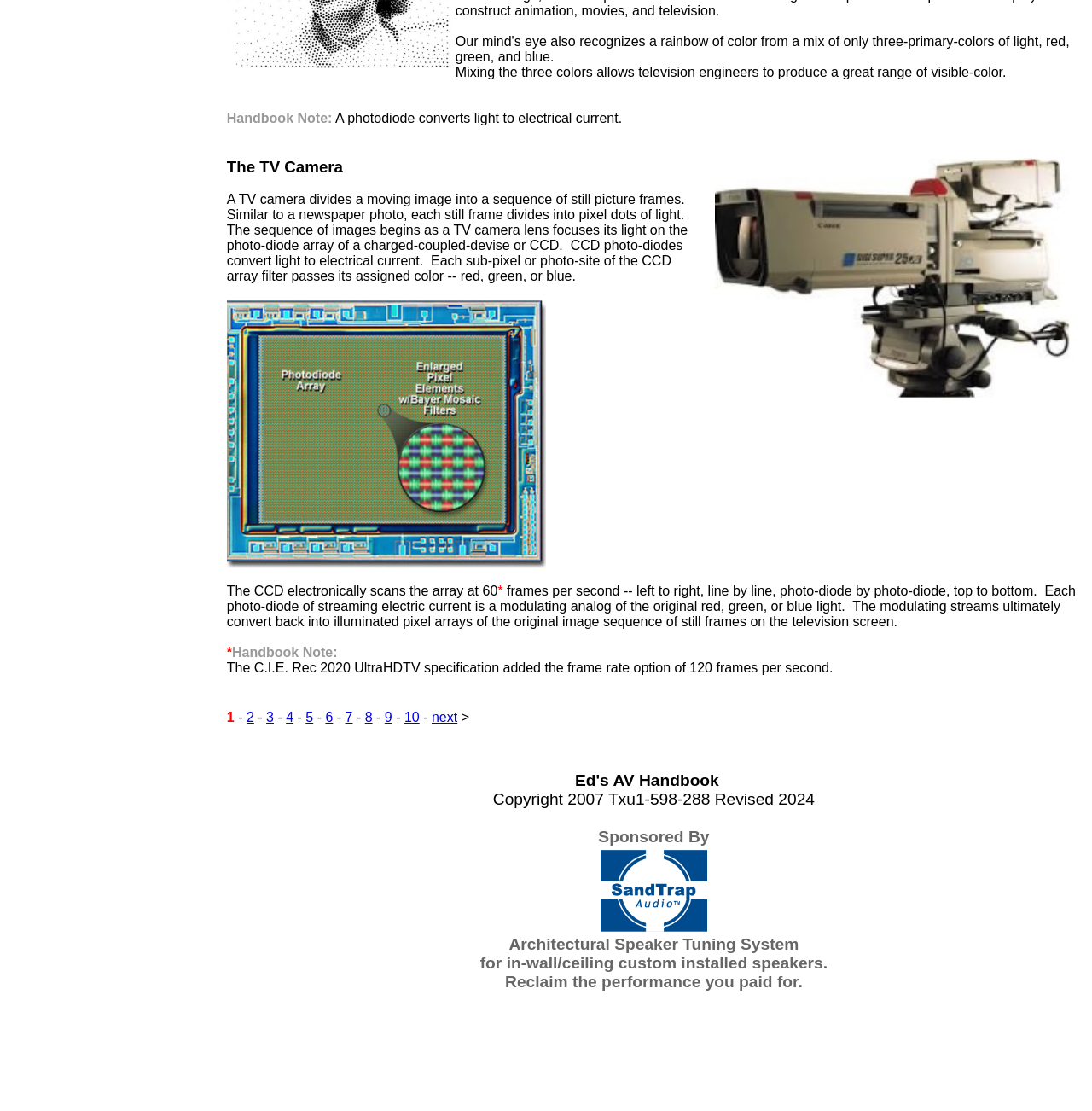Identify the bounding box of the UI component described as: "parent_node: Sponsored By title="SandTrapAudio"".

[0.547, 0.829, 0.651, 0.845]